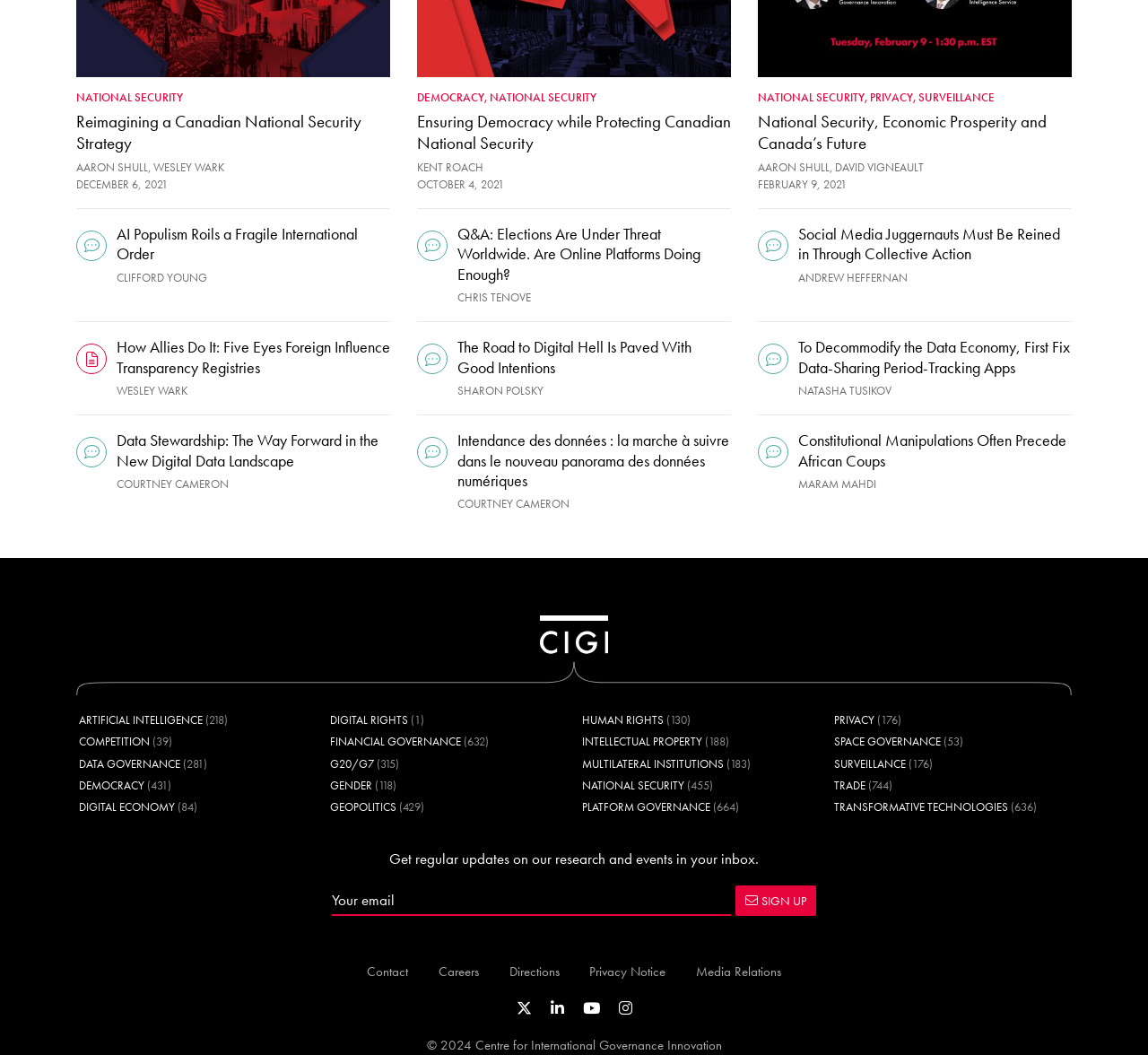Identify the bounding box coordinates necessary to click and complete the given instruction: "Click on the link 'Ensuring Democracy while Protecting Canadian National Security'".

[0.363, 0.105, 0.637, 0.146]